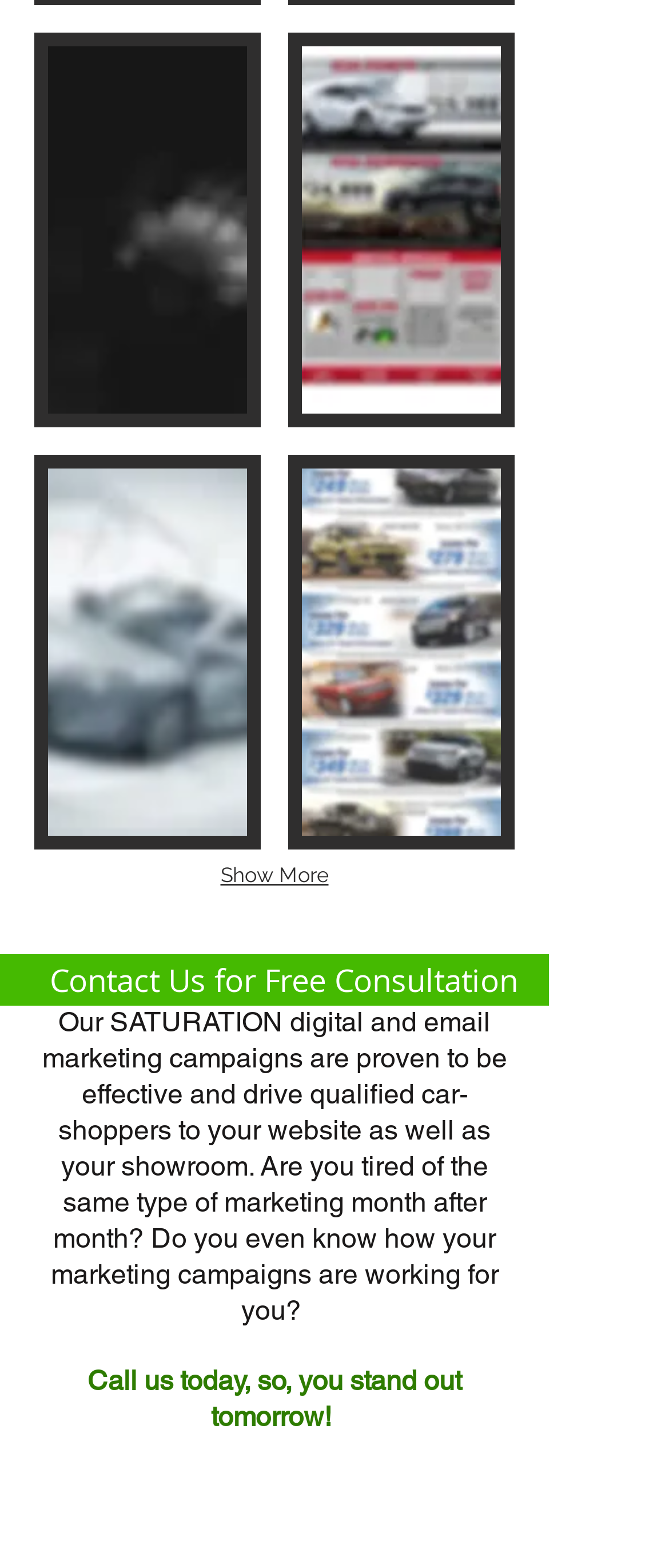Using the image as a reference, answer the following question in as much detail as possible:
What is the name of the first dealership?

The first button on the webpage has a popup menu and is described by an element with the text 'Stick Shift'. This suggests that 'Stick Shift' is the name of the first dealership.